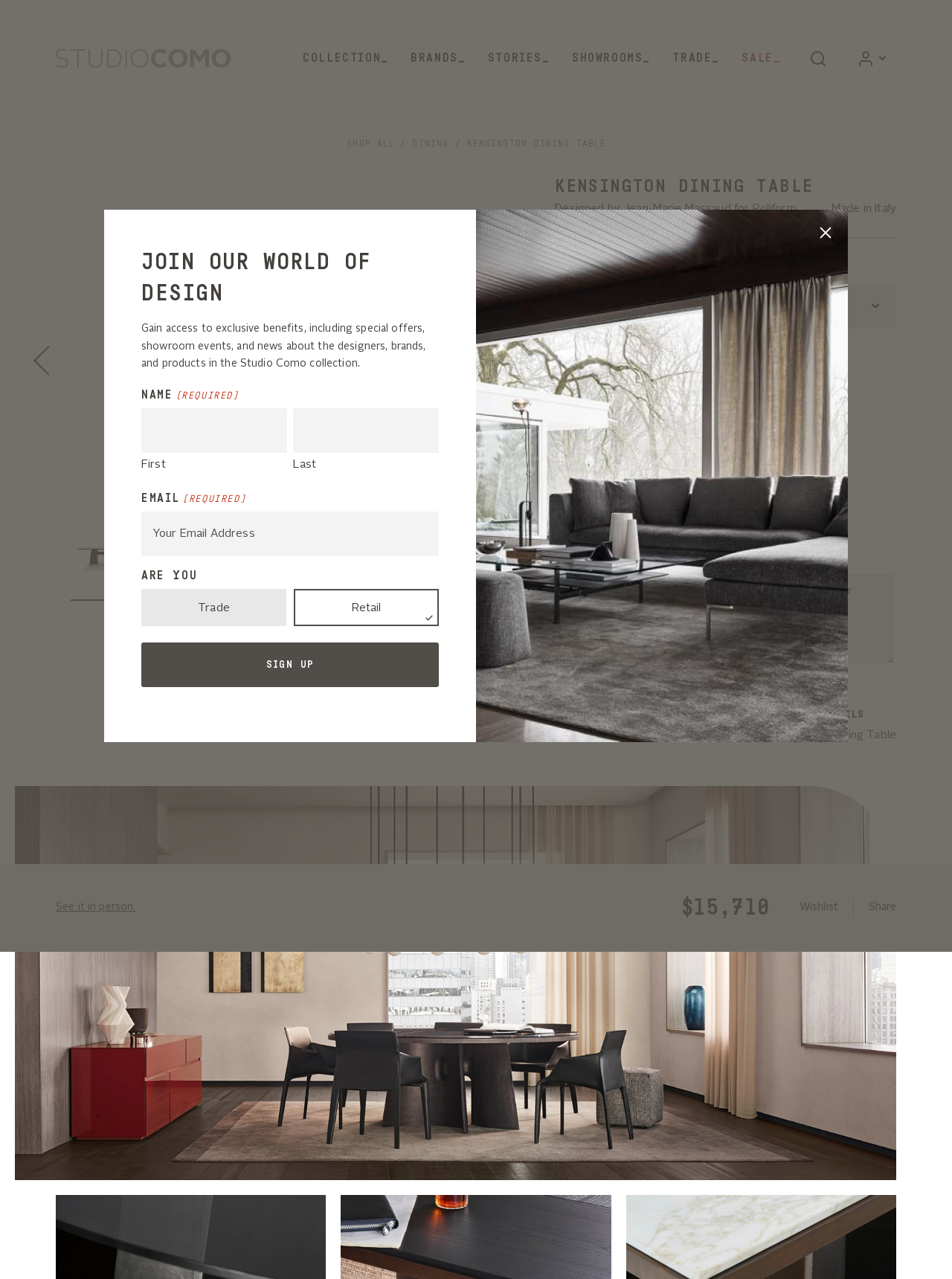Please give a one-word or short phrase response to the following question: 
What is the price of the Kensington dining table?

$15,710